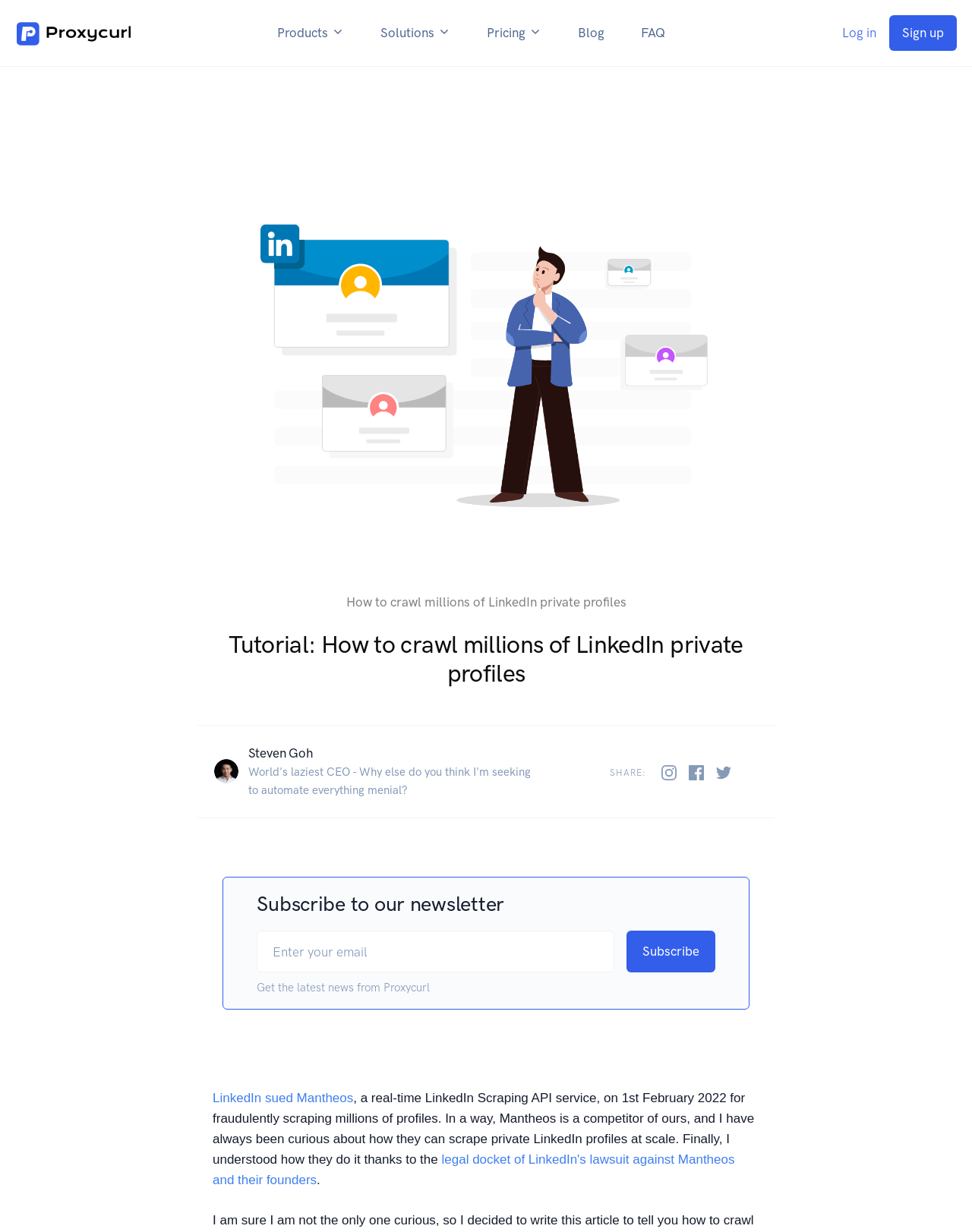What is the name of the author of the tutorial?
Using the image, give a concise answer in the form of a single word or short phrase.

Steven Goh